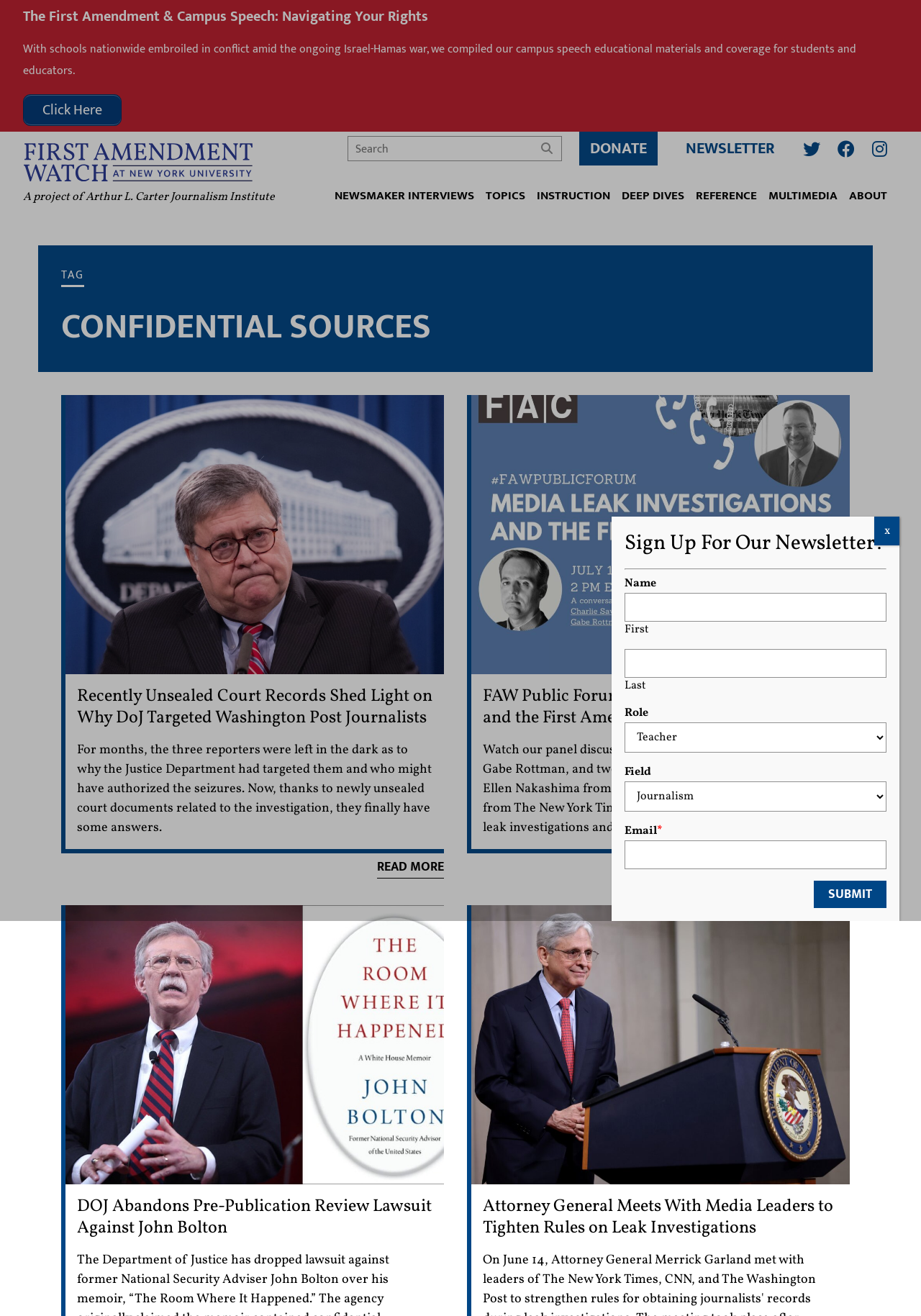Answer the question briefly using a single word or phrase: 
What is the title of the newsletter sign-up dialog?

Sign Up For Our Newsletter!